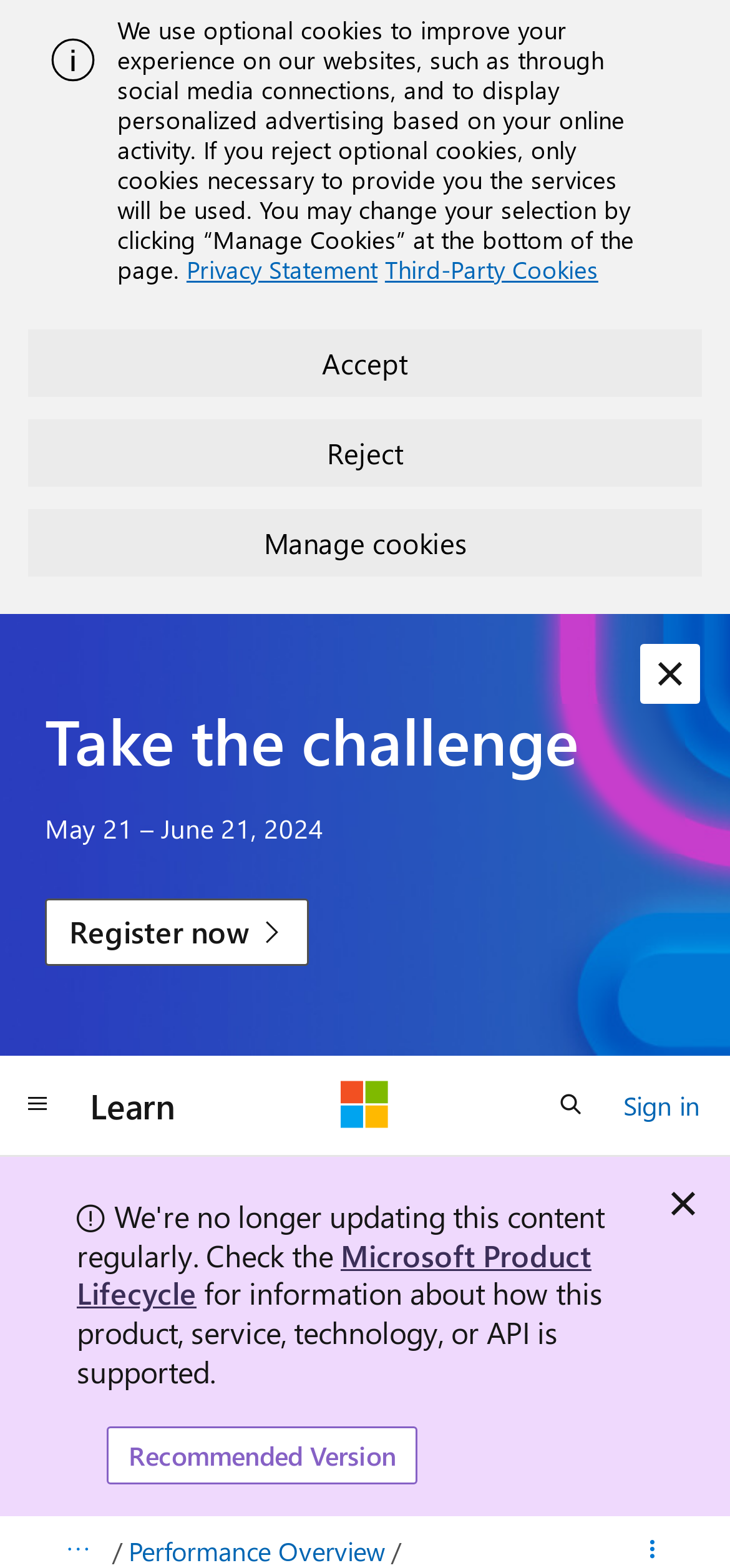From the screenshot, find the bounding box of the UI element matching this description: "aria-label="Global navigation" title="Global navigation"". Supply the bounding box coordinates in the form [left, top, right, bottom], each a float between 0 and 1.

[0.0, 0.683, 0.103, 0.726]